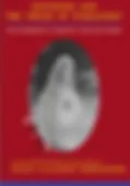Create a detailed narrative that captures the essence of the image.

The image showcases the cover of a publication titled "An Image of Suffering and The Thesis of Purgatory." It features a central black-and-white portrait, likely of a significant religious figure, set against a vibrant red background. The intense color contrast draws attention to the figure's expression, which conveys a sense of solemnity and reflection. Around the portrait, text hints at the themes explored within, likely touching on deep spiritual concepts such as suffering and the belief in purgatory, central to Catholic theology. This visual presentation emphasizes the publication's focus on faith, divine intercession, and the broader implications of human suffering within a religious context. The publication appears to be aimed at readers seeking to deepen their understanding of these profound topics, inviting them to reflect on the intersection of spiritual belief and personal experience.